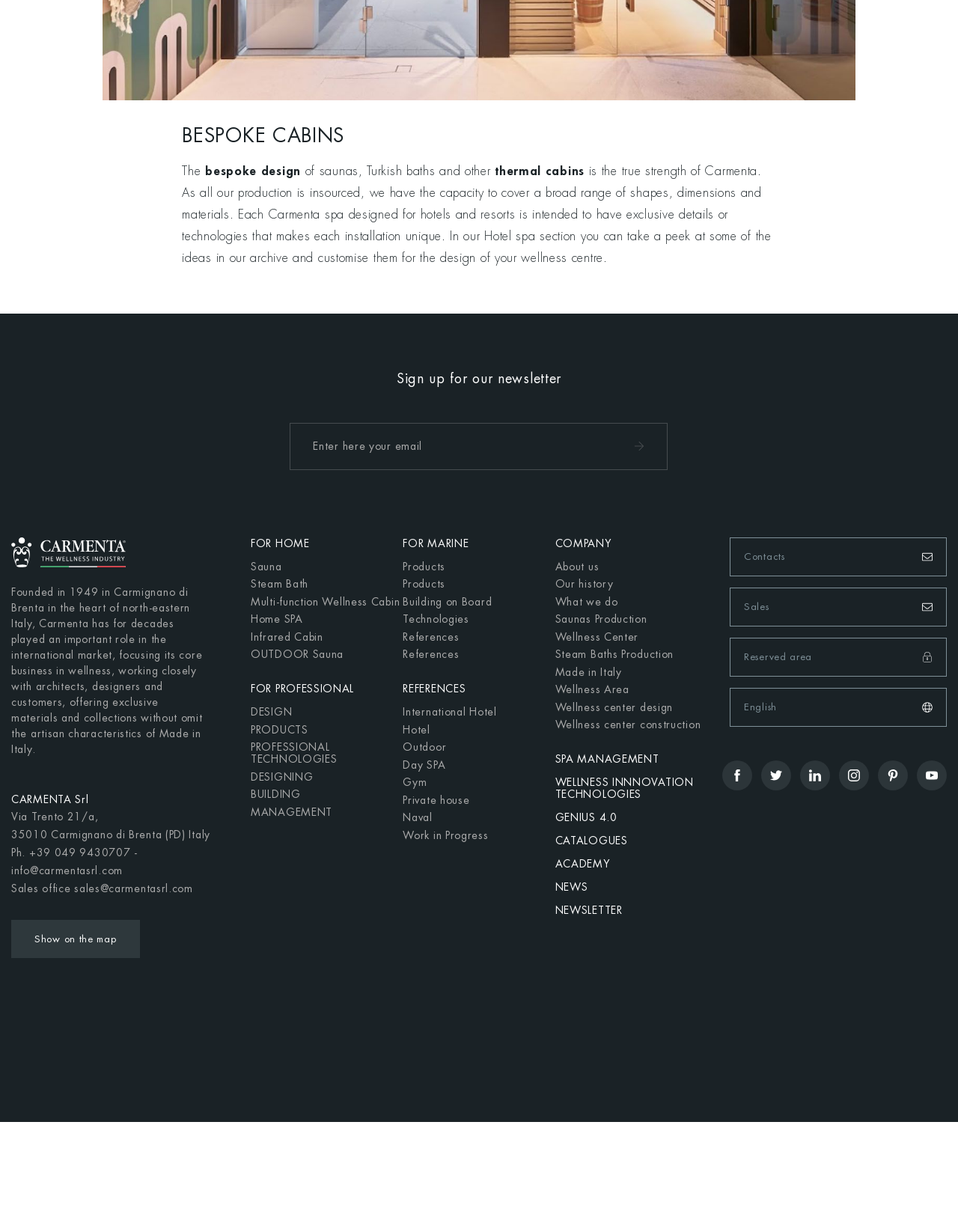Kindly provide the bounding box coordinates of the section you need to click on to fulfill the given instruction: "Sign up for the newsletter".

[0.414, 0.302, 0.586, 0.313]